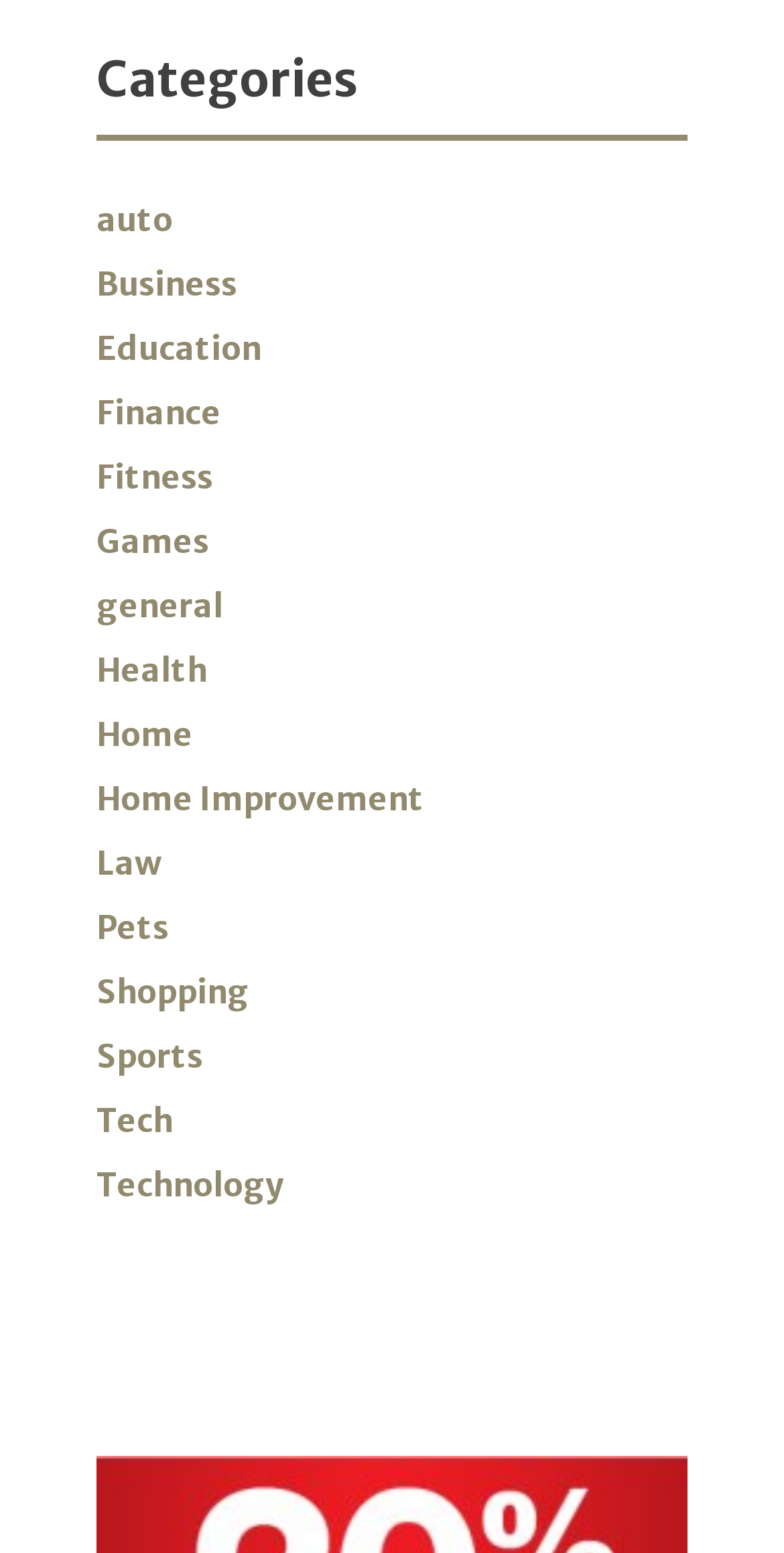Determine the bounding box coordinates of the clickable region to execute the instruction: "Visit the 'Tech' page". The coordinates should be four float numbers between 0 and 1, denoted as [left, top, right, bottom].

[0.123, 0.709, 0.221, 0.734]